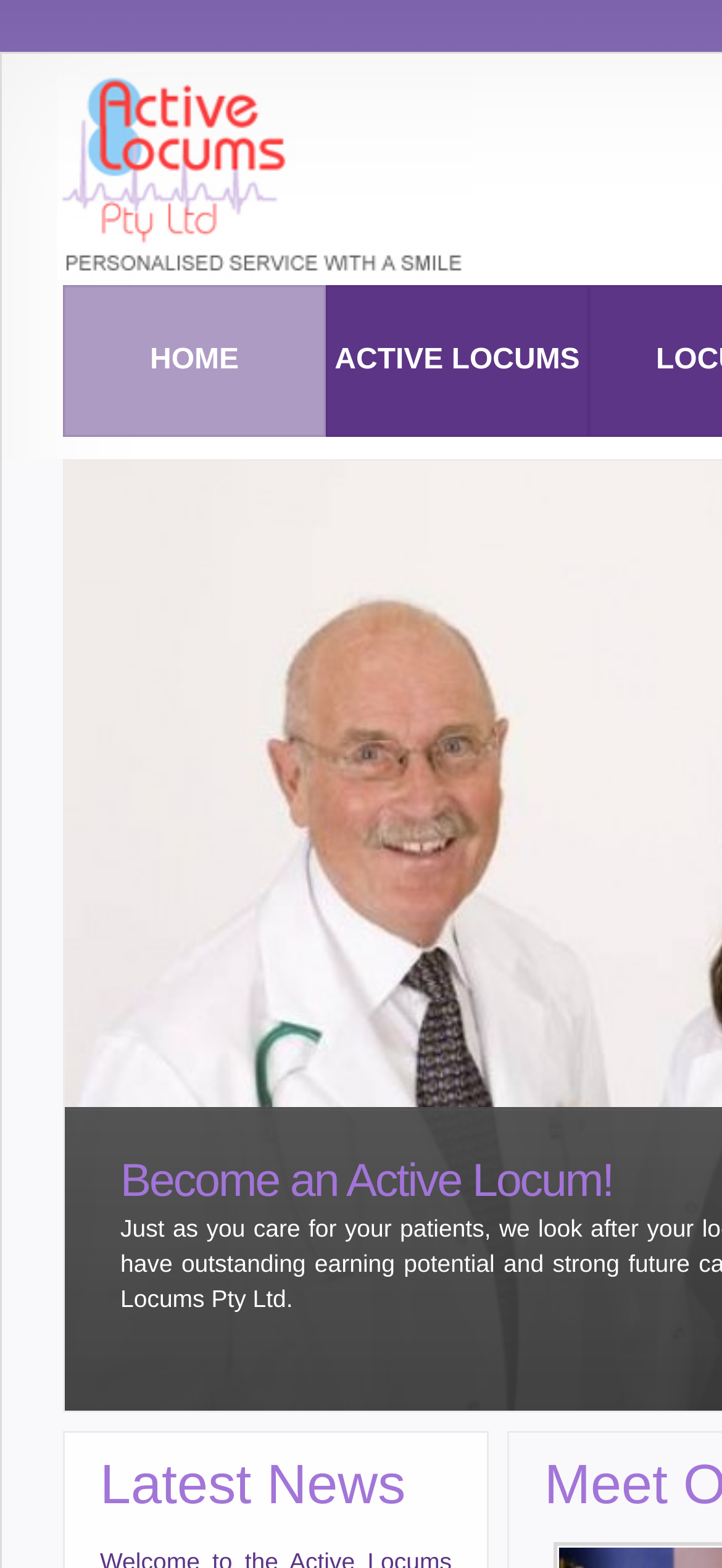Extract the primary headline from the webpage and present its text.

DAILY JOB VACANCIES